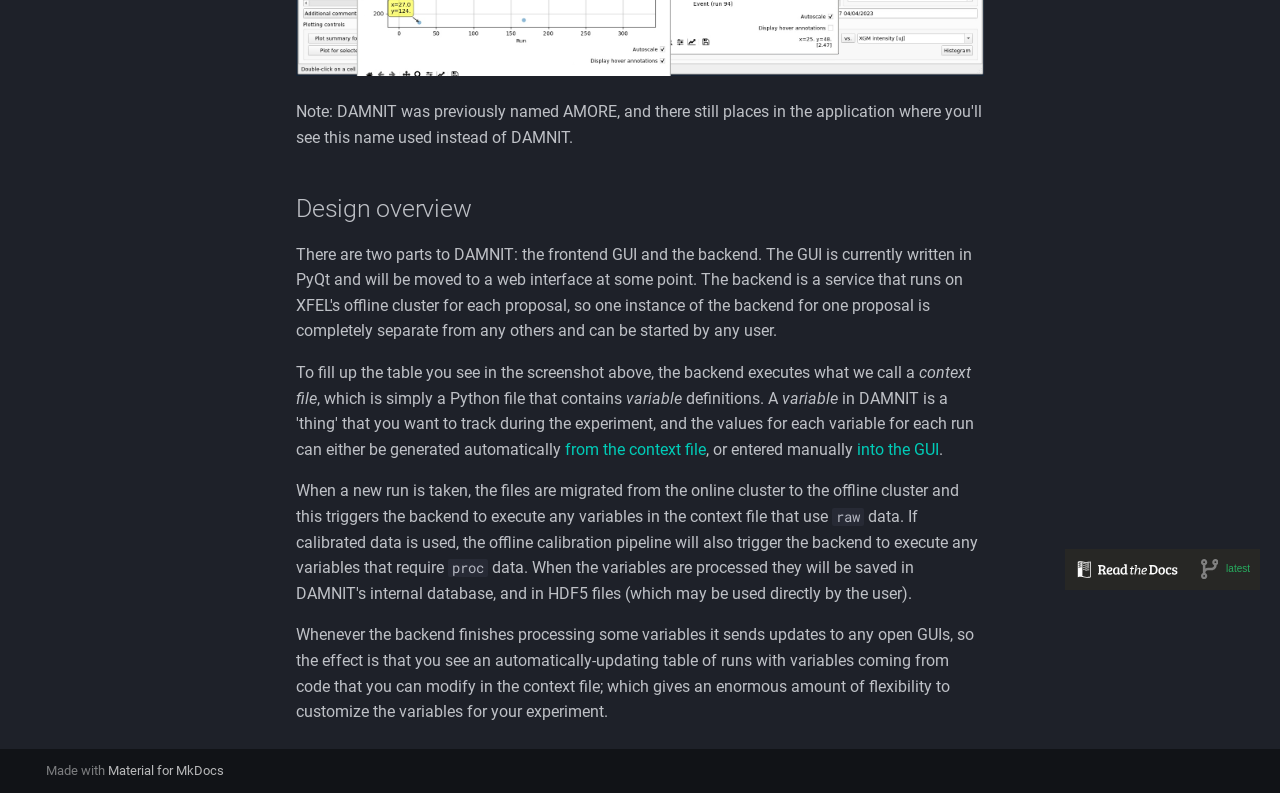Determine the bounding box for the HTML element described here: "LOGO DESIGNED BY GAVIN FOLGERT". The coordinates should be given as [left, top, right, bottom] with each number being a float between 0 and 1.

None